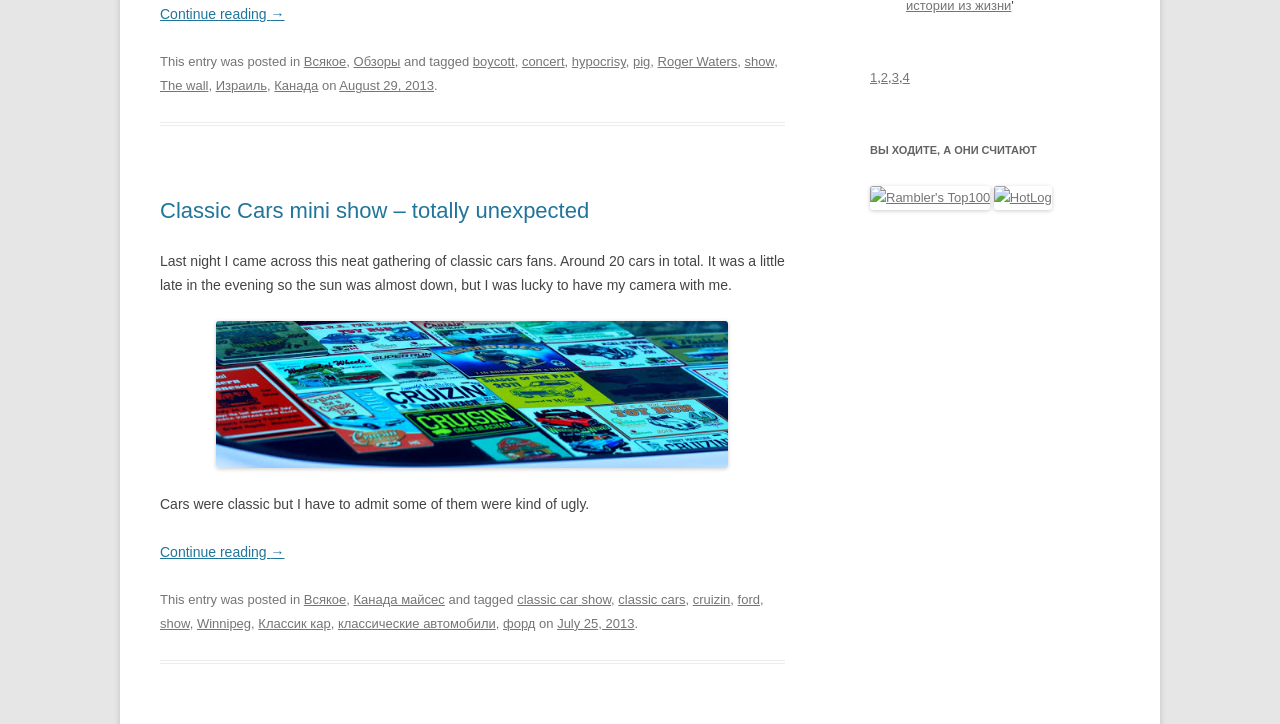How many pages are there in the article?
Provide a concise answer using a single word or phrase based on the image.

4